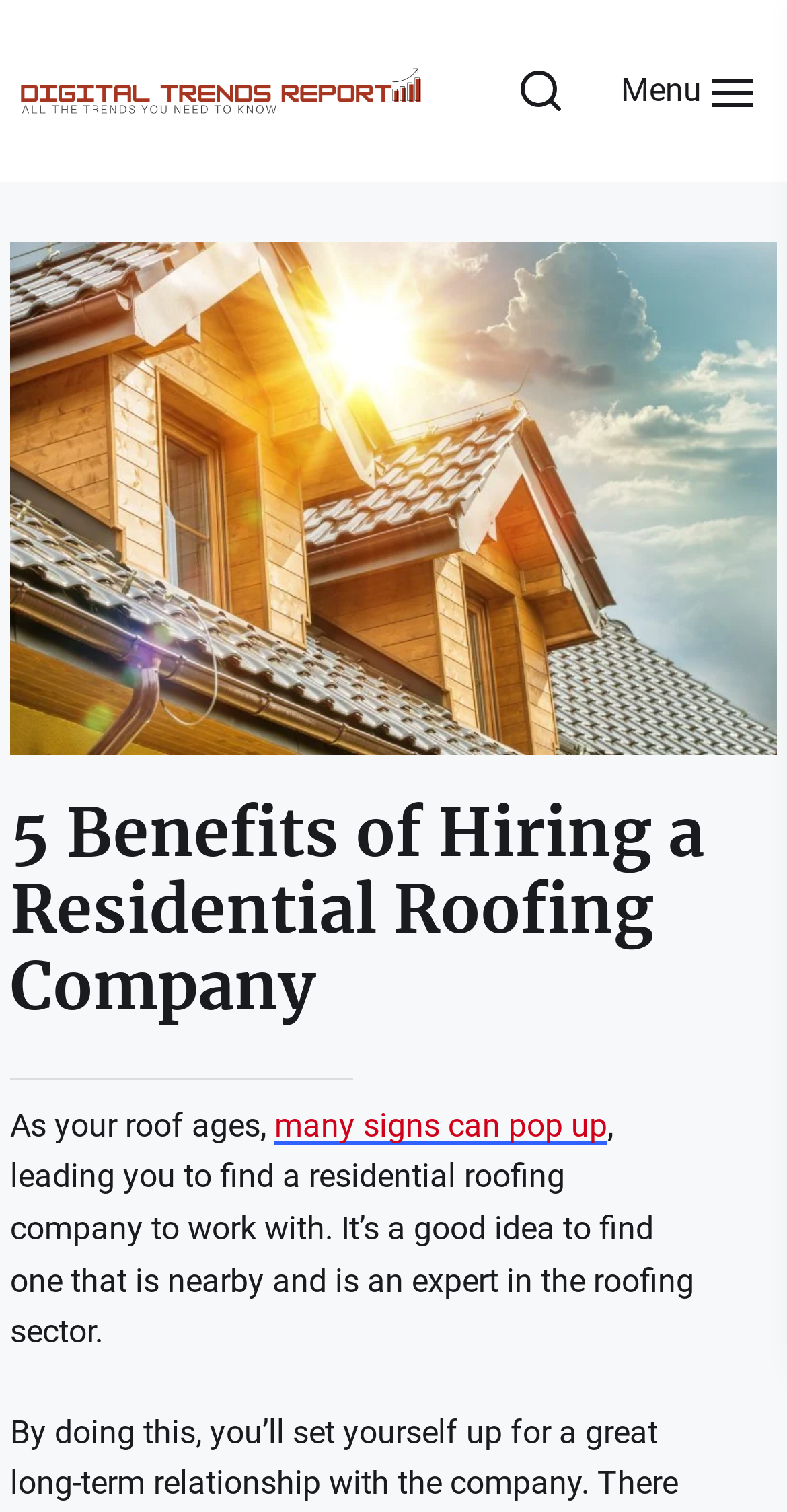Answer the question below in one word or phrase:
What is the purpose of the webpage?

To inform about benefits of hiring a professional company